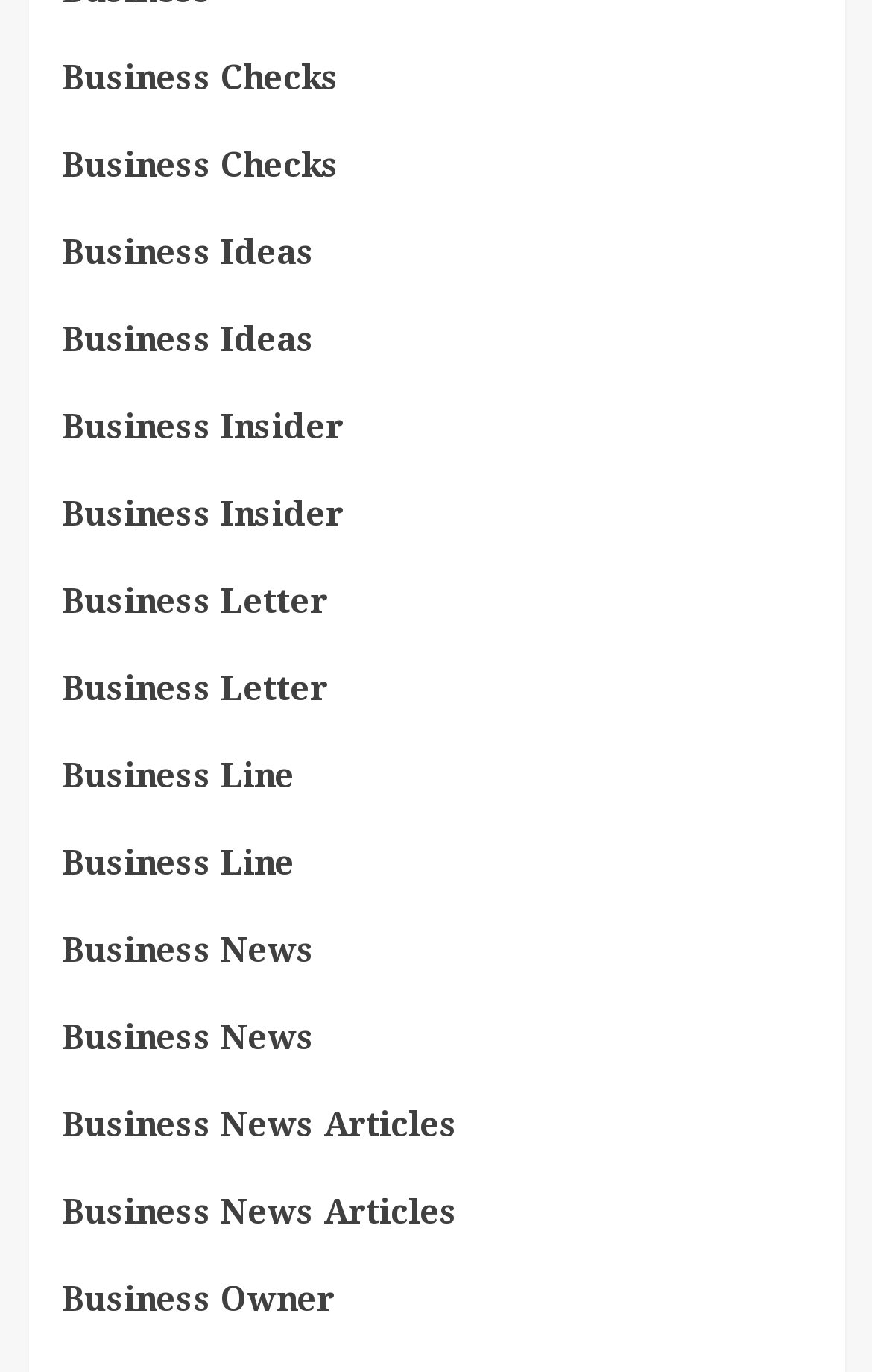How many links are there on the webpage?
Look at the screenshot and give a one-word or phrase answer.

12